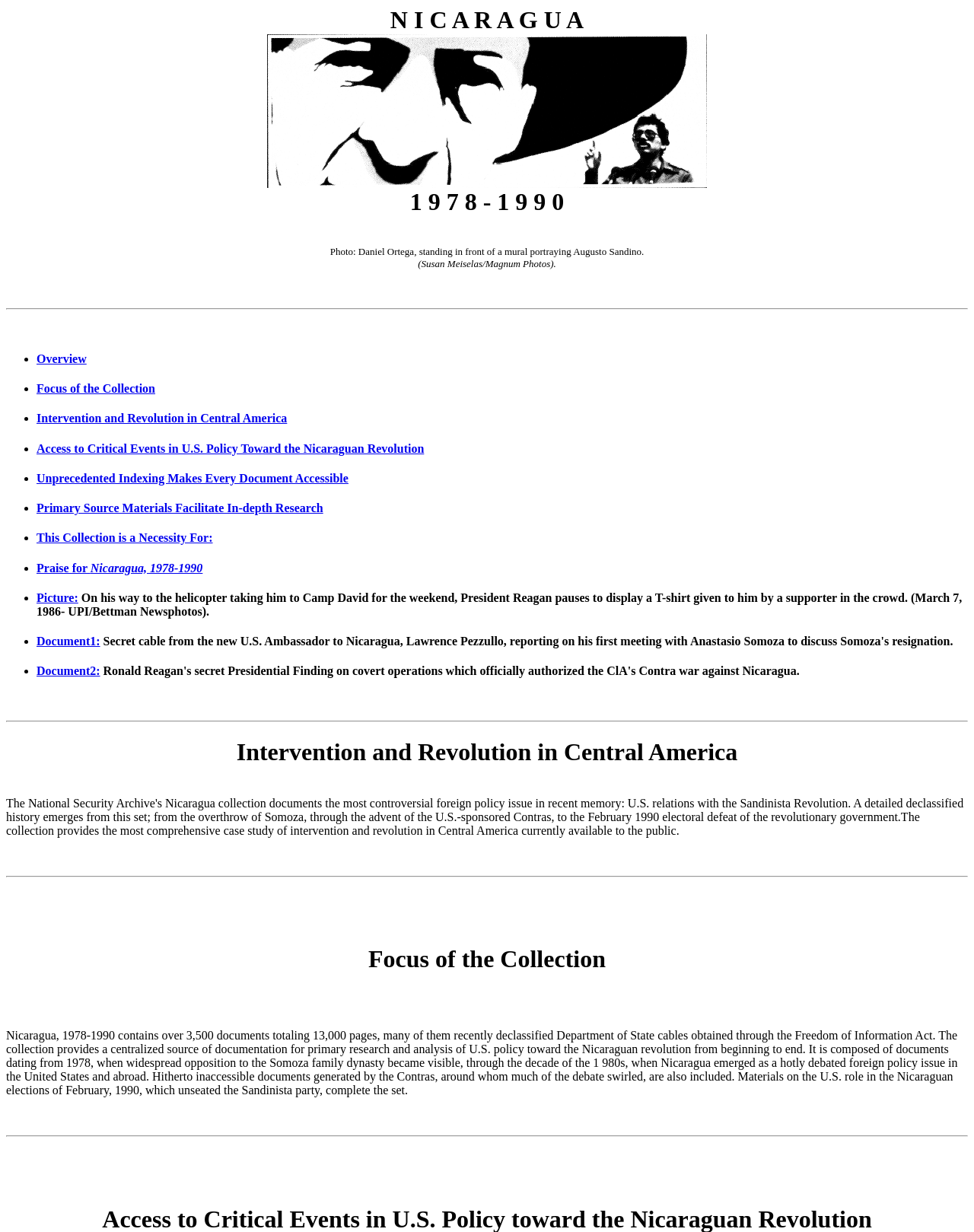Who is the U.S. Ambassador mentioned in the webpage?
Please craft a detailed and exhaustive response to the question.

The webpage mentions a secret cable from the new U.S. Ambassador to Nicaragua, Lawrence Pezzullo, reporting on his first meeting with Anastasio Somoza to discuss Somoza's resignation, which suggests that he played a significant role in U.S. policy towards Nicaragua during that time.